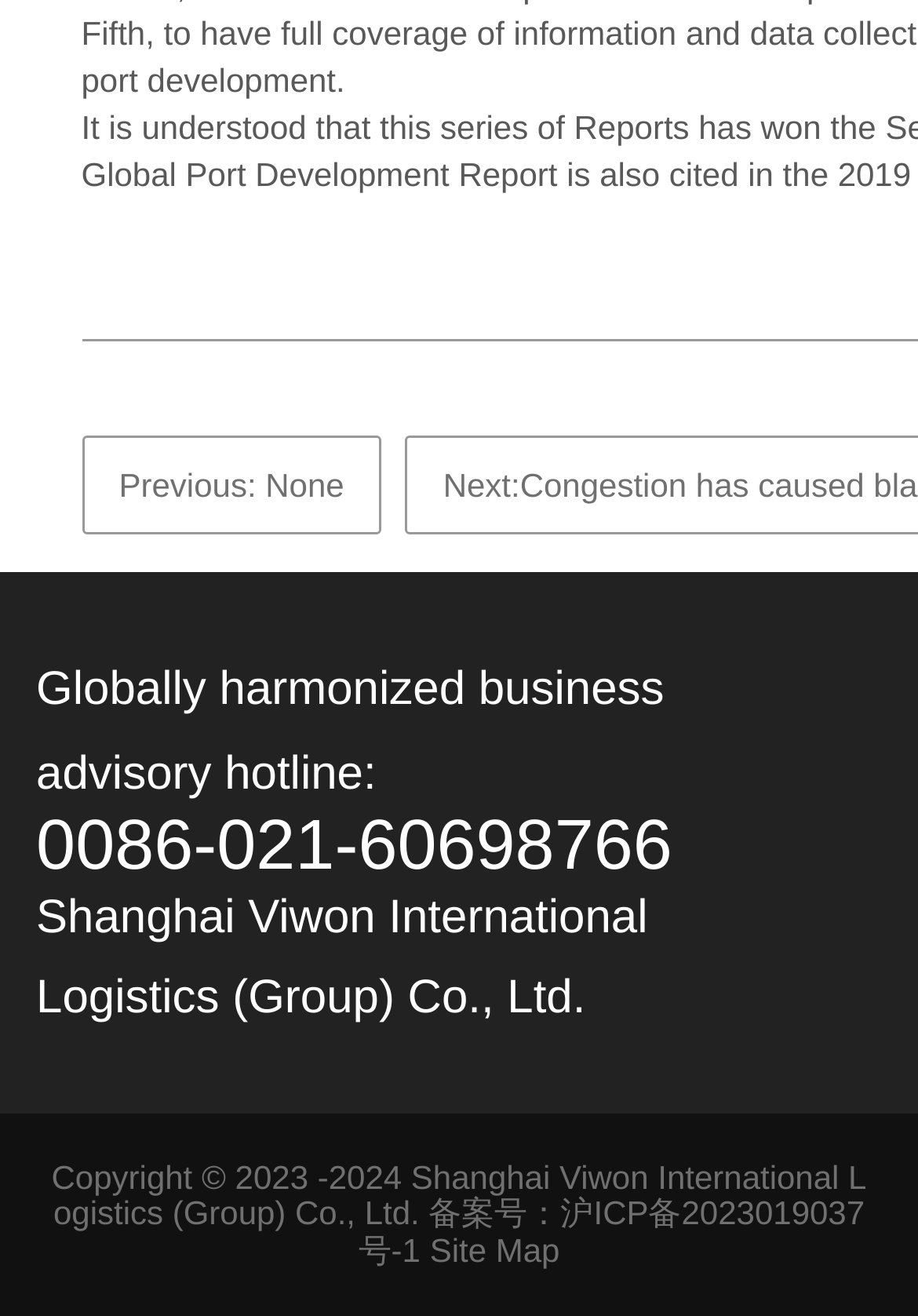What is the company's name?
Look at the image and provide a detailed response to the question.

In the description list detail section, I found the heading 'Shanghai Viwon International Logistics (Group) Co., Ltd.' which is the company's name.